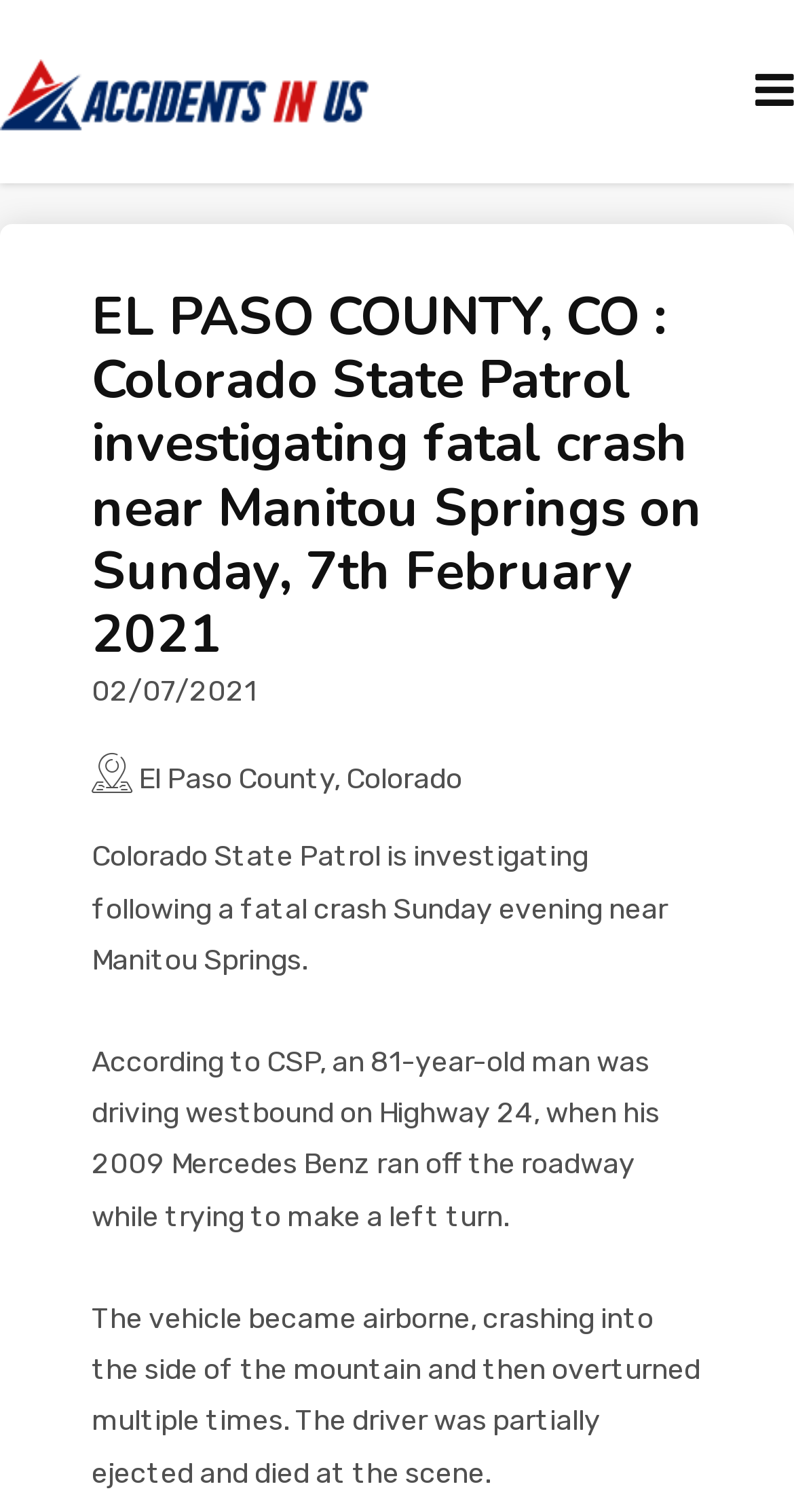Answer in one word or a short phrase: 
Where did the fatal crash occur?

Manitou Springs